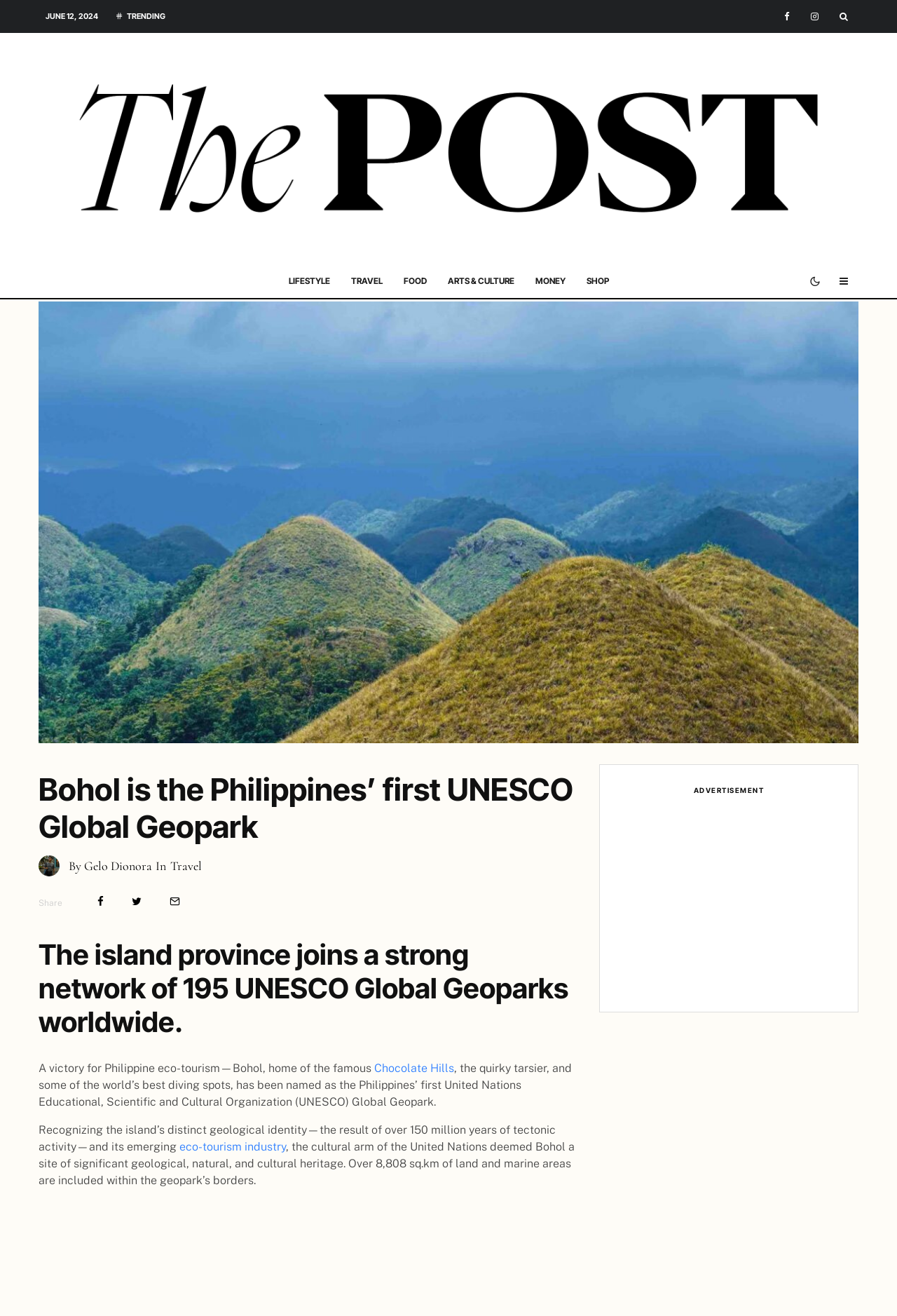Calculate the bounding box coordinates of the UI element given the description: "Chocolate Hills".

[0.417, 0.807, 0.506, 0.817]